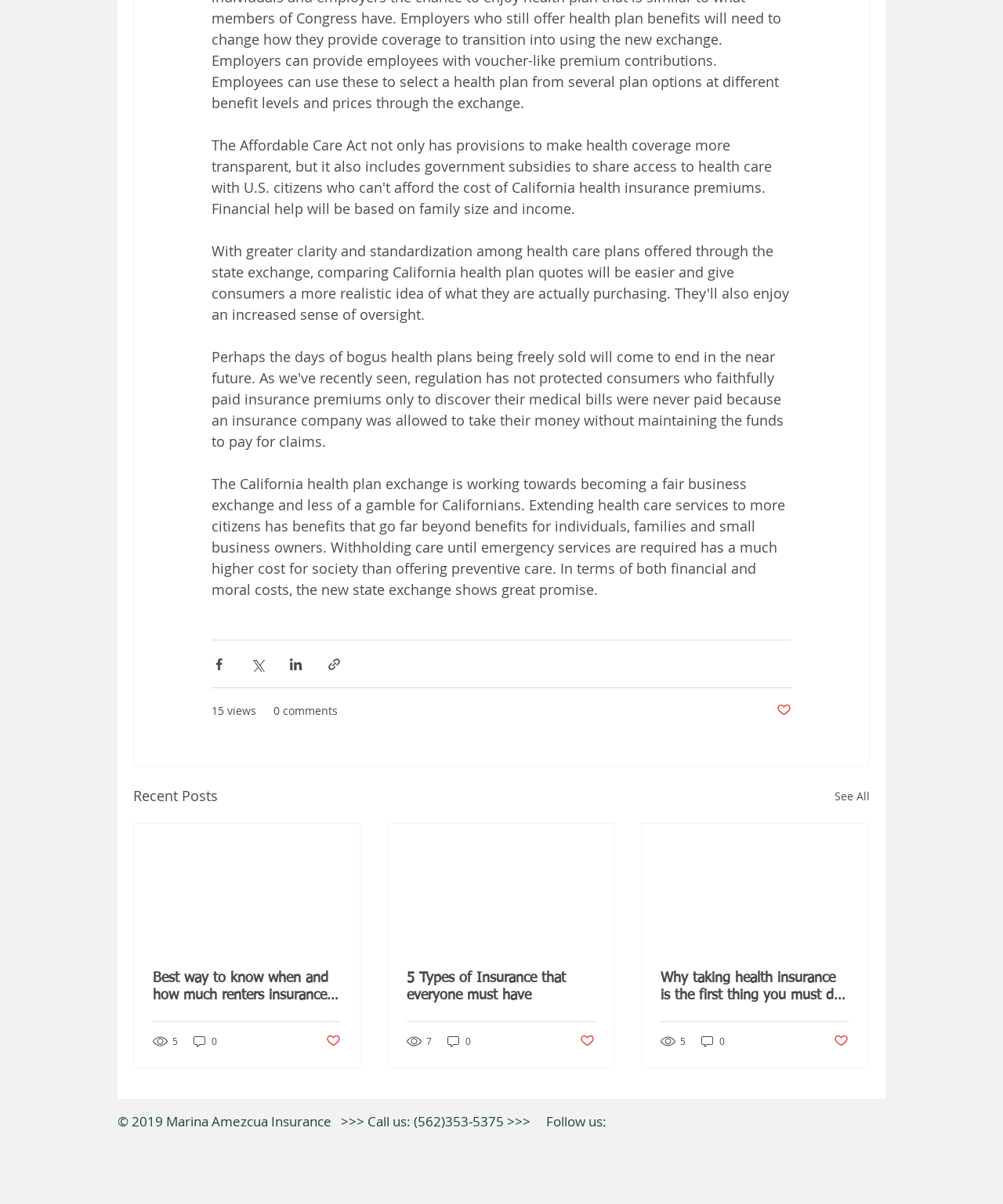What is the topic of the first article?
Provide an in-depth answer to the question, covering all aspects.

The first article is about the California health plan exchange, which is working towards becoming a fair business exchange and less of a gamble for Californians. This is evident from the StaticText element with ID 546, which describes the benefits of extending health care services to more citizens.